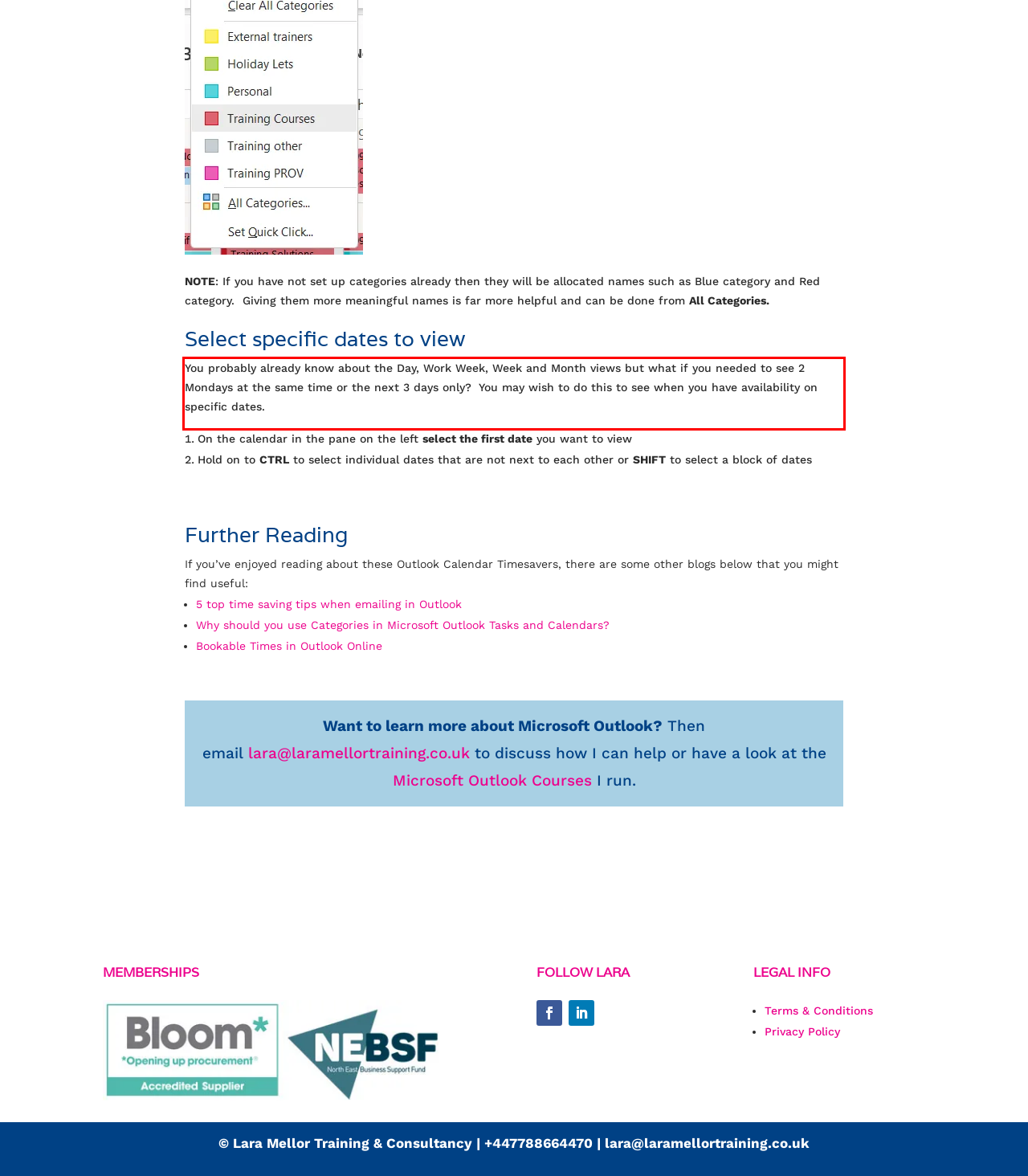Please take the screenshot of the webpage, find the red bounding box, and generate the text content that is within this red bounding box.

You probably already know about the Day, Work Week, Week and Month views but what if you needed to see 2 Mondays at the same time or the next 3 days only? You may wish to do this to see when you have availability on specific dates.